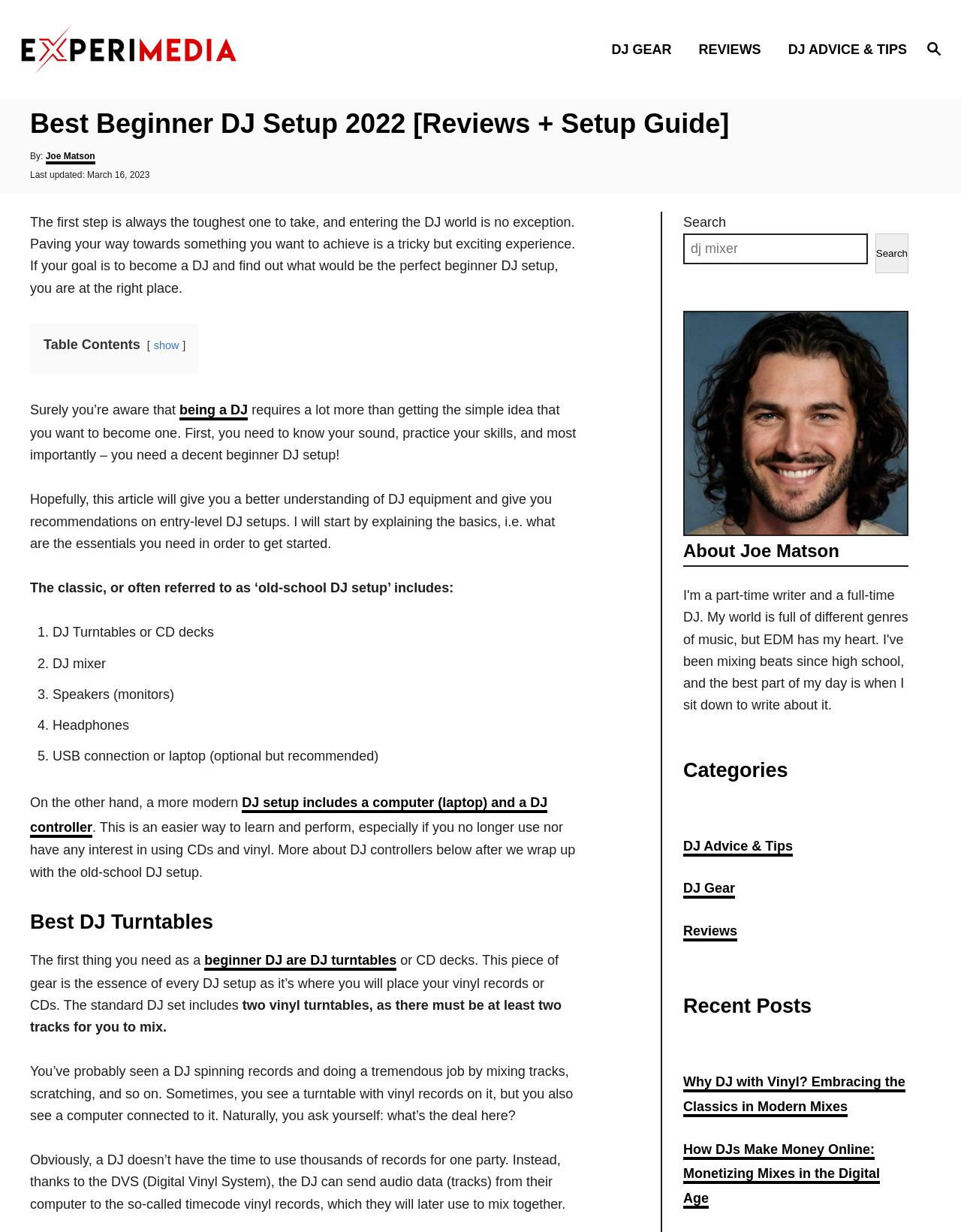How many recent posts are listed on the webpage?
Using the image, provide a detailed and thorough answer to the question.

The recent posts can be found on the right side of the webpage. There are two recent posts listed, which are 'Why DJ with Vinyl? Embracing the Classics in Modern Mixes' and 'How DJs Make Money Online: Monetizing Mixes in the Digital Age'.